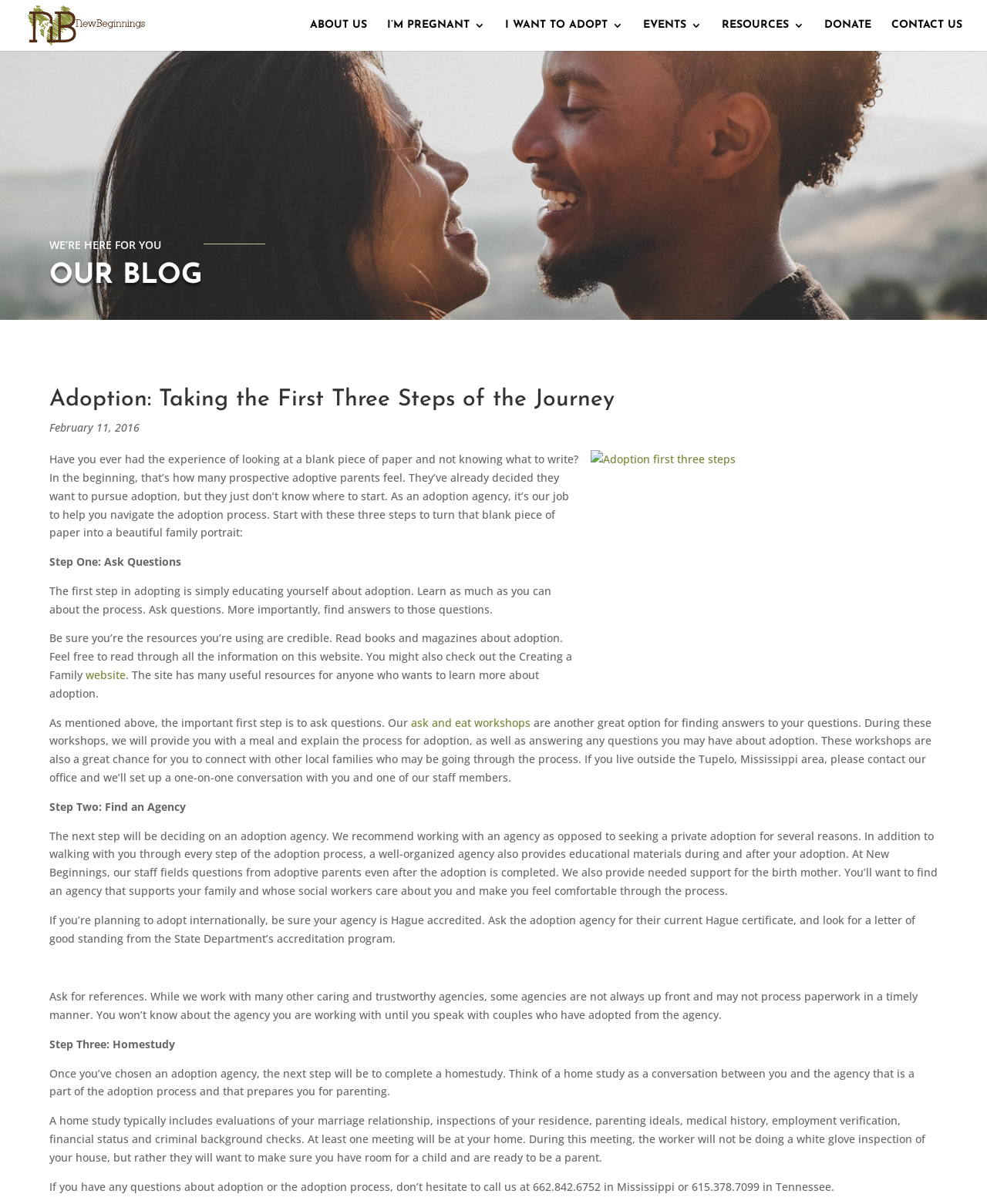Bounding box coordinates should be provided in the format (top-left x, top-left y, bottom-right x, bottom-right y) with all values between 0 and 1. Identify the bounding box for this UI element: Contact Us

[0.903, 0.017, 0.975, 0.042]